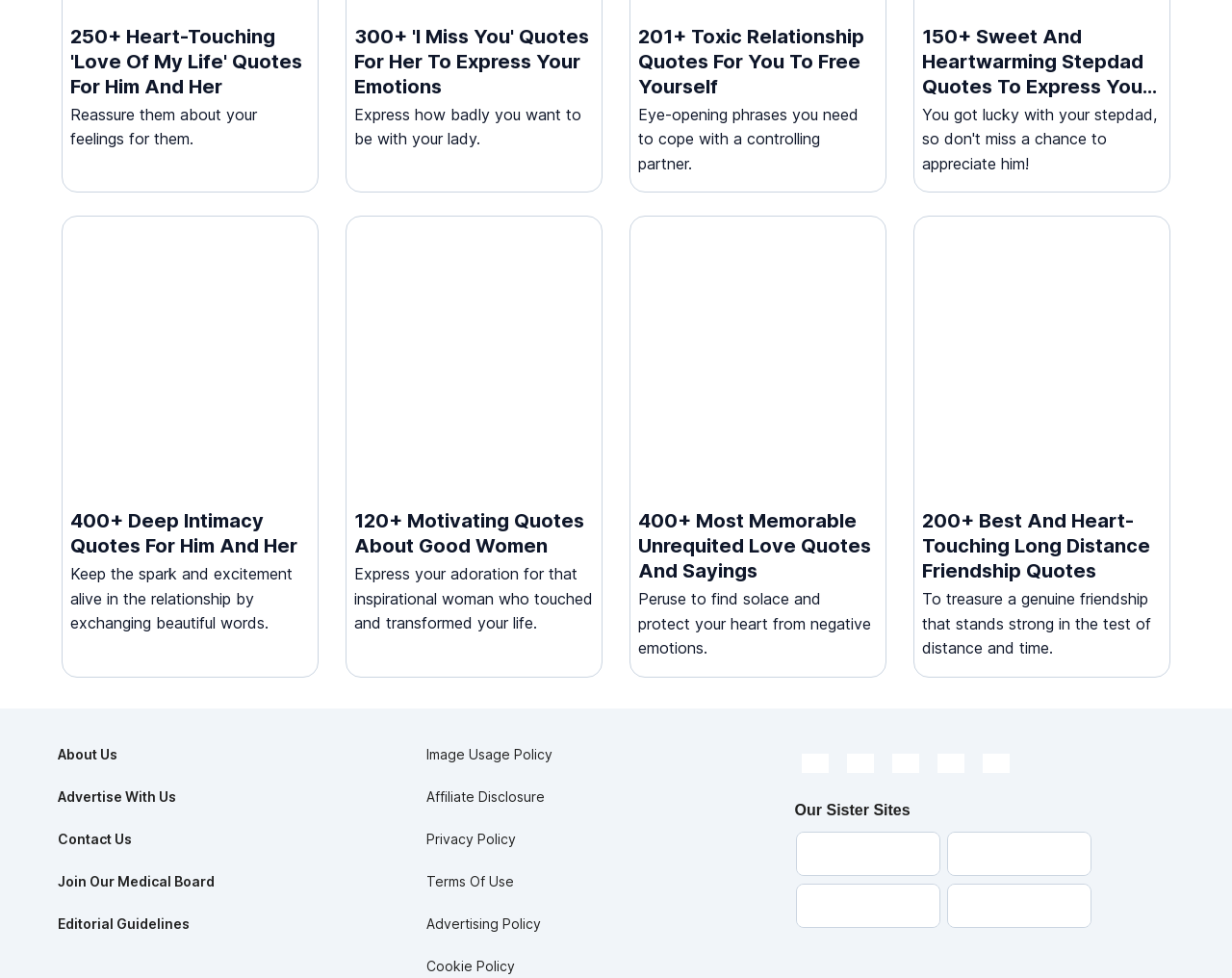Please determine the bounding box coordinates, formatted as (top-left x, top-left y, bottom-right x, bottom-right y), with all values as floating point numbers between 0 and 1. Identify the bounding box of the region described as: alt="Follow MomJunction on YouTube"

[0.792, 0.661, 0.825, 0.68]